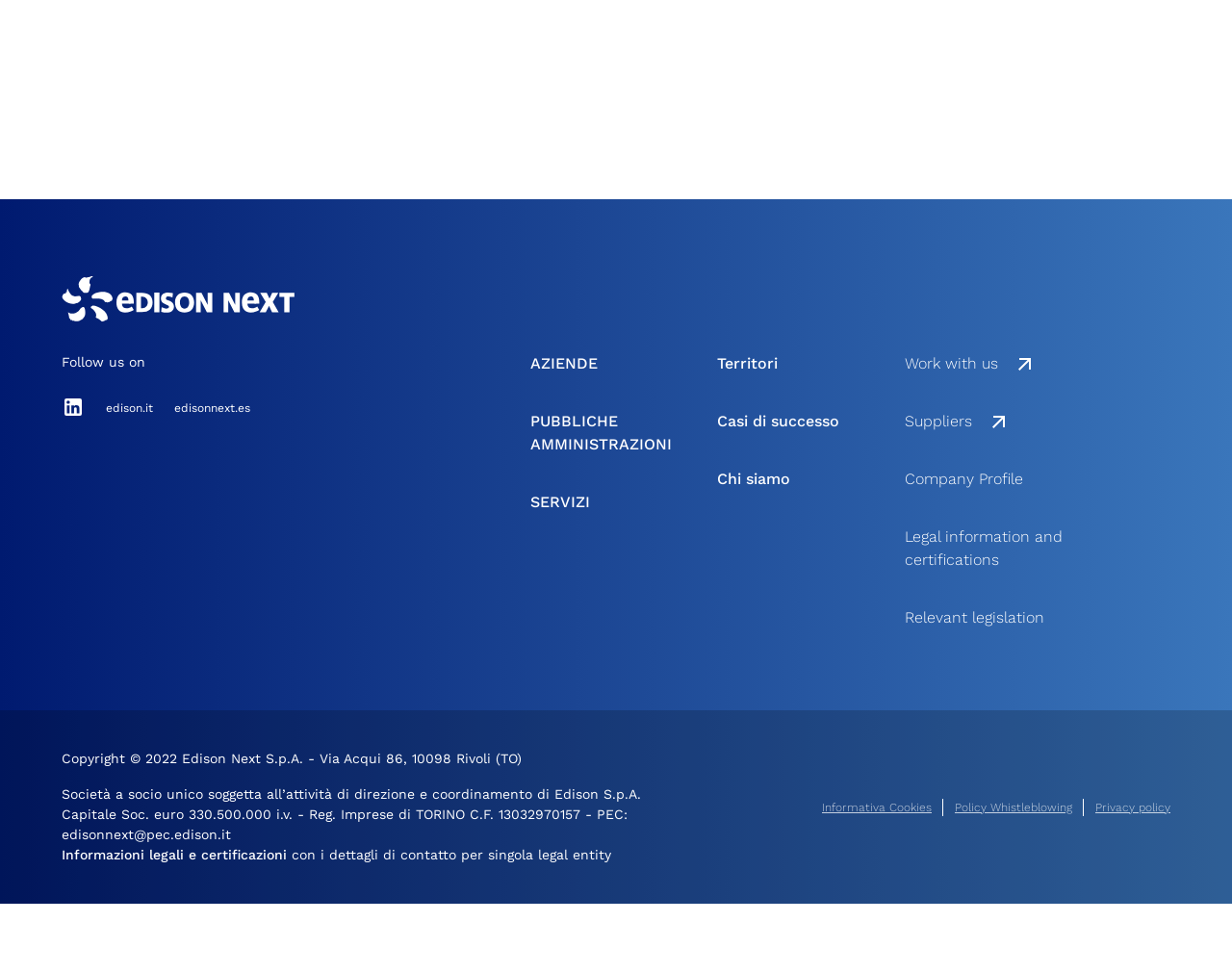What is the category of 'AZIENDE'?
Provide a fully detailed and comprehensive answer to the question.

The link 'AZIENDE' is categorized as a company type, as it is listed alongside other company-related links such as 'PUBBLICHE AMMINISTRAZIONI' and 'SERVIZI'.